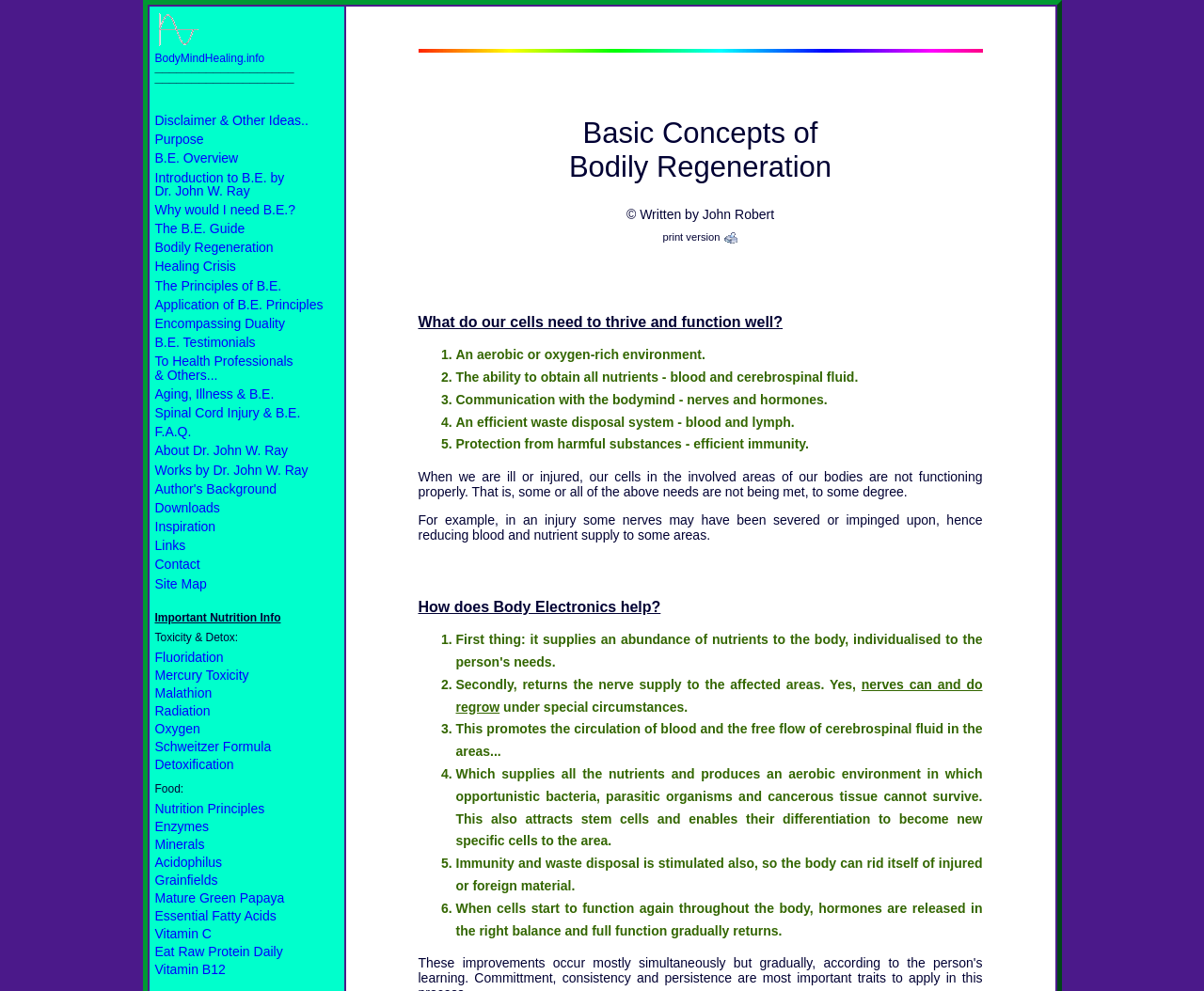Please provide a one-word or short phrase answer to the question:
What is the author's name of the webpage content?

John Robert